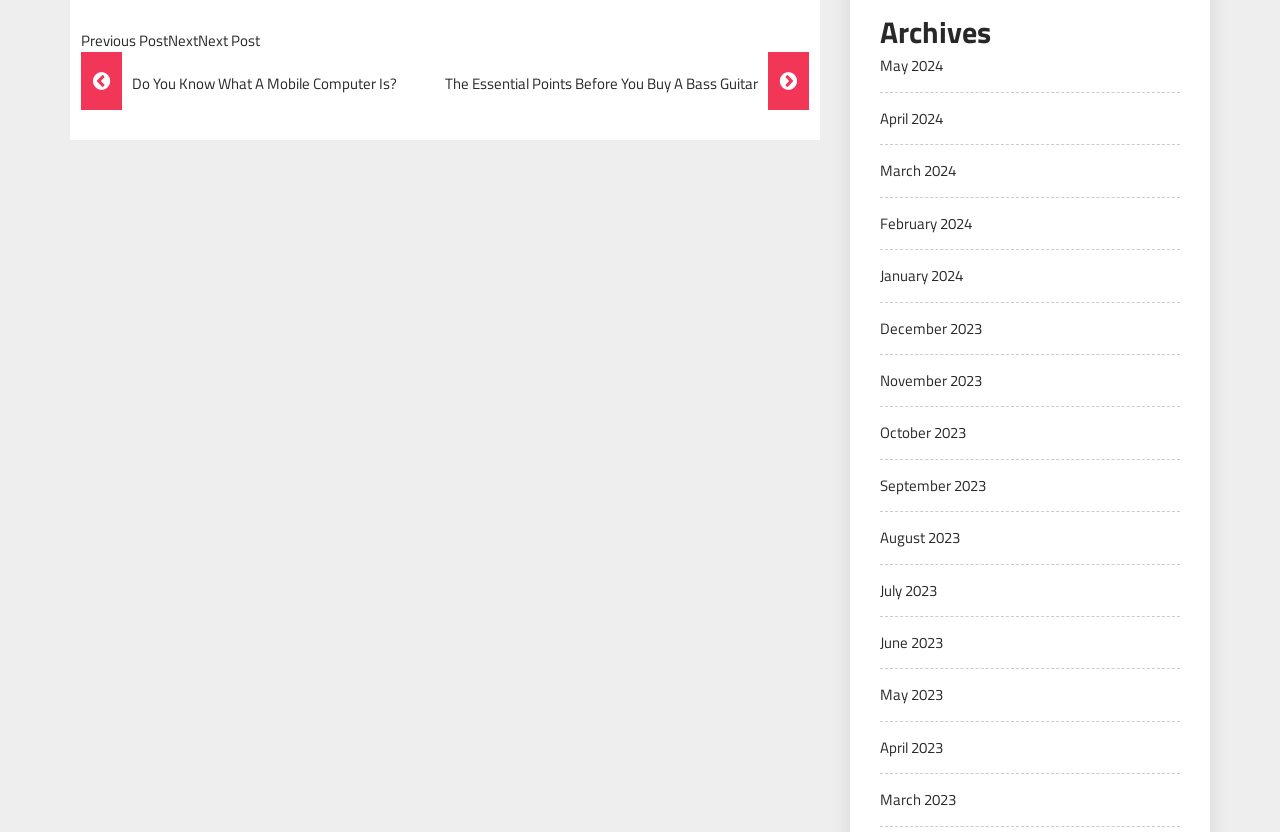Please find the bounding box coordinates of the element's region to be clicked to carry out this instruction: "go to Archives".

[0.688, 0.013, 0.922, 0.067]